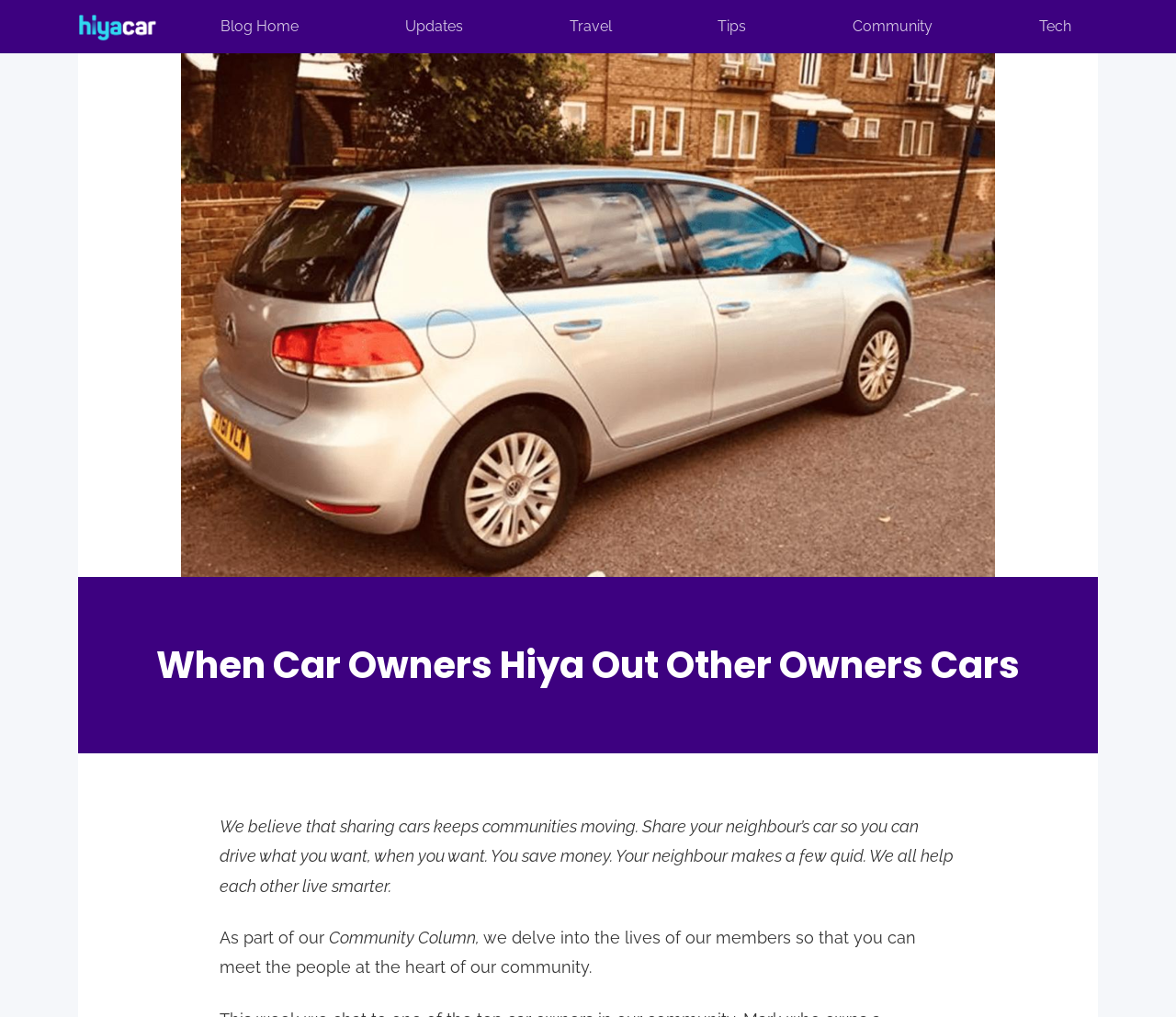What is the benefit of sharing cars for the car owner?
Using the visual information, reply with a single word or short phrase.

They make a few quid